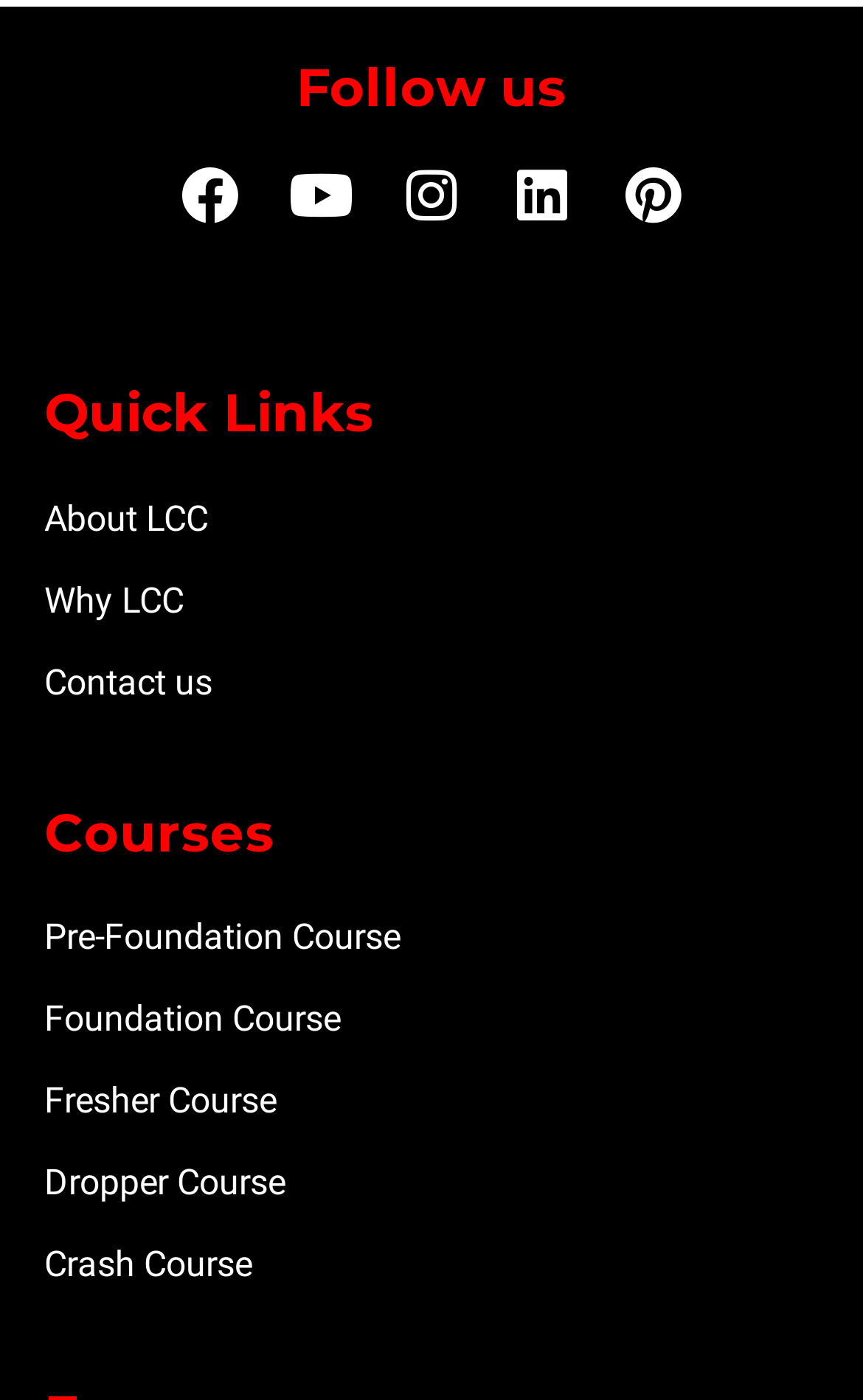Please identify the bounding box coordinates of where to click in order to follow the instruction: "View About LCC page".

[0.051, 0.352, 0.949, 0.389]